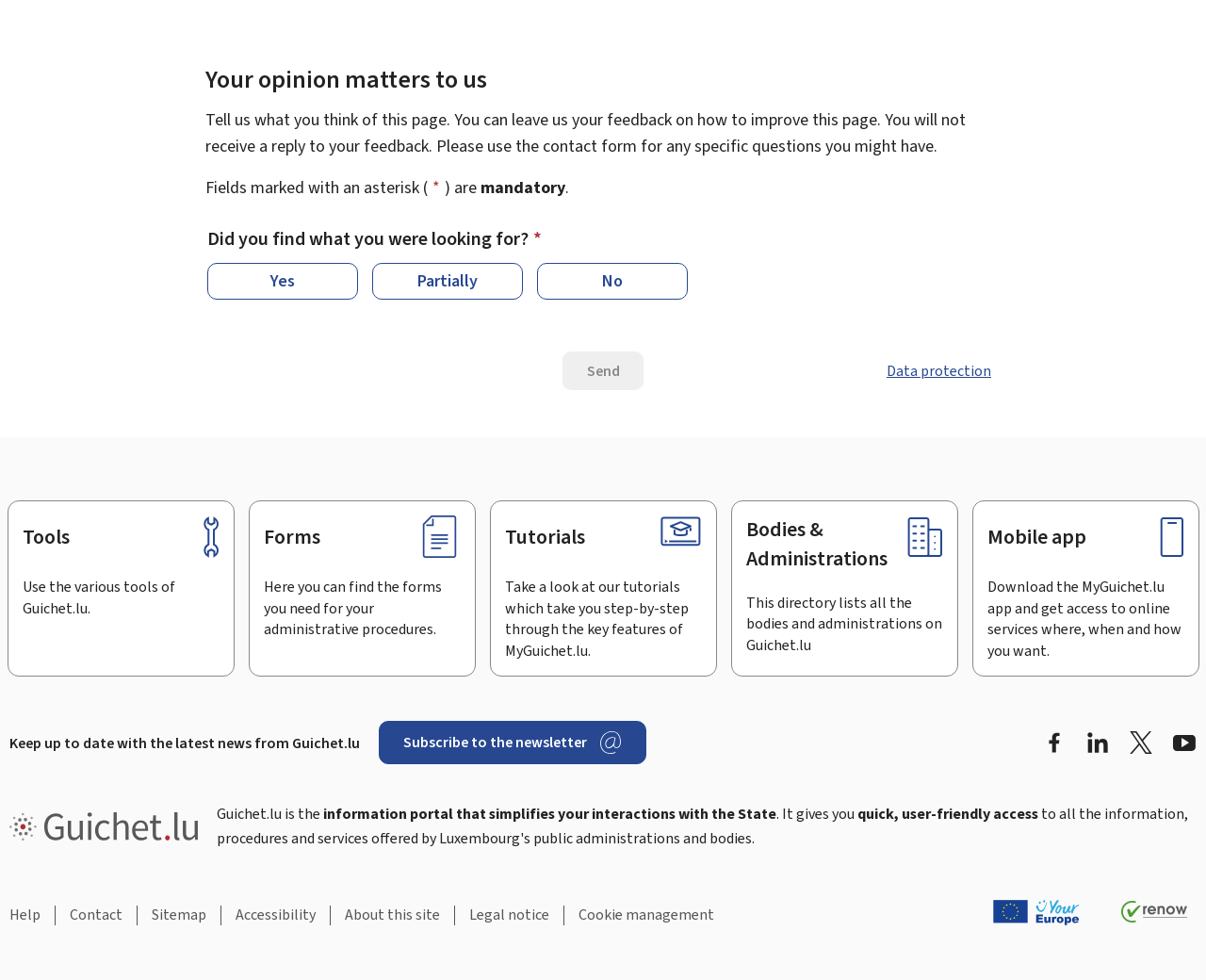Please identify the bounding box coordinates of the area that needs to be clicked to follow this instruction: "Click the 'Contact' link".

[0.046, 0.924, 0.113, 0.944]